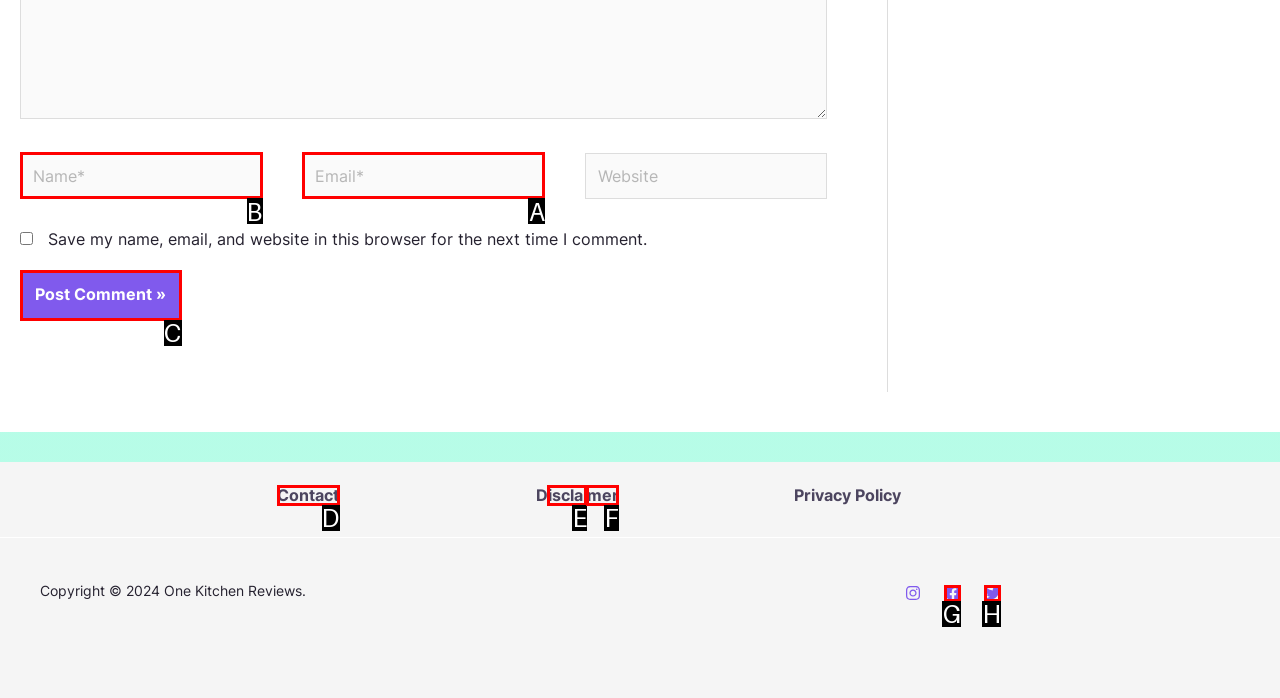Determine which UI element I need to click to achieve the following task: Enter your name Provide your answer as the letter of the selected option.

B